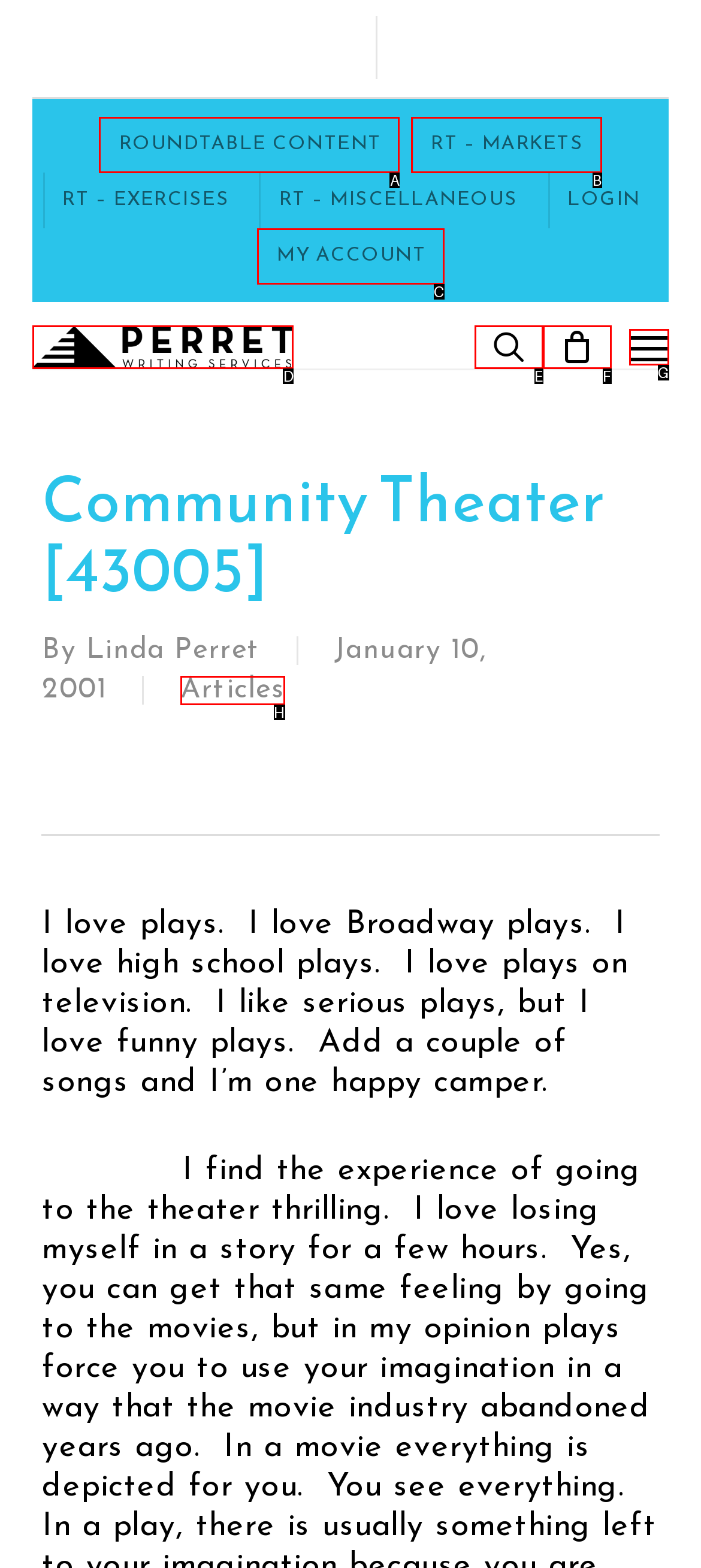Please provide the letter of the UI element that best fits the following description: RT – Markets
Respond with the letter from the given choices only.

B